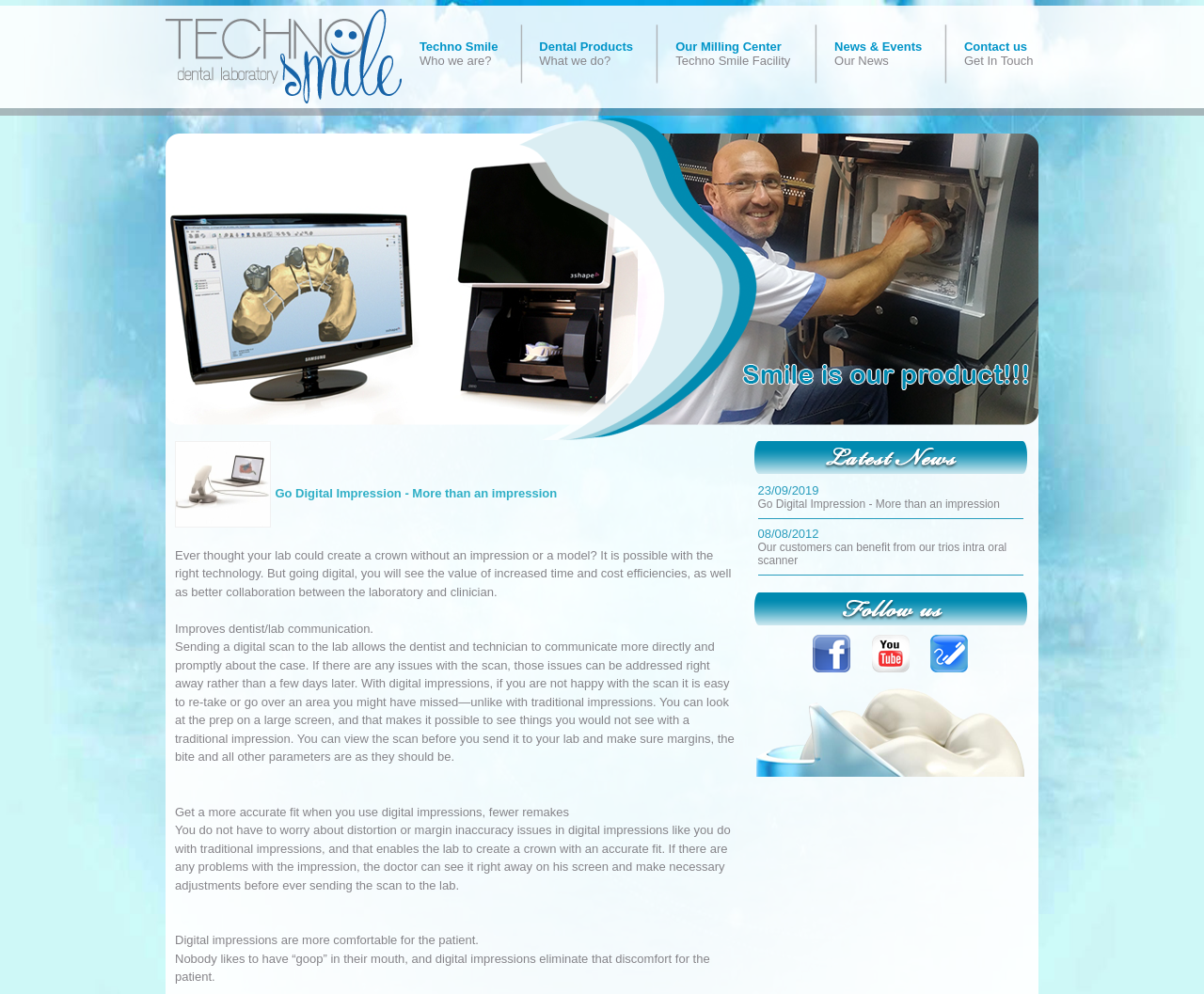What is the purpose of the digital scan in the dental process?
Based on the visual, give a brief answer using one word or a short phrase.

To communicate with the lab